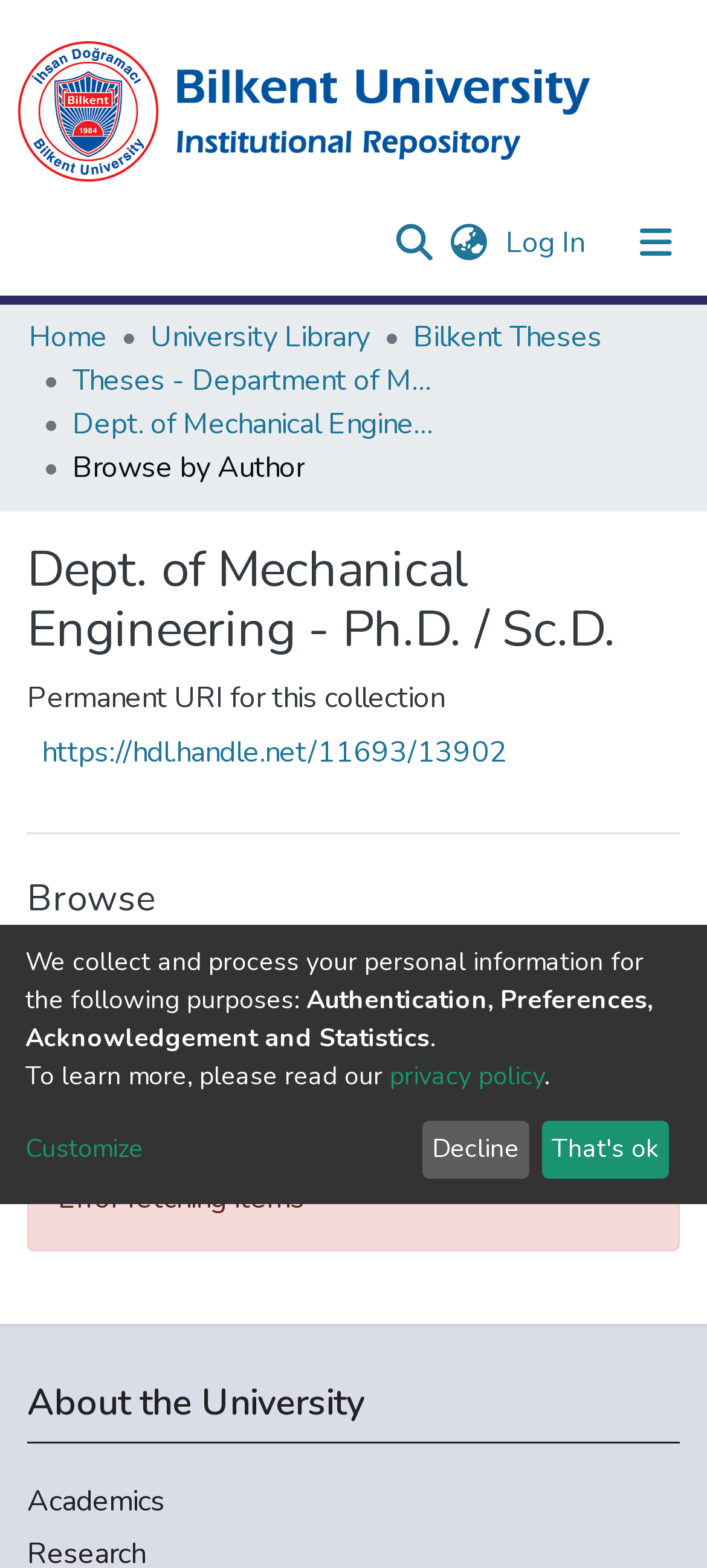Respond with a single word or phrase:
What is the purpose of the search textbox?

Search